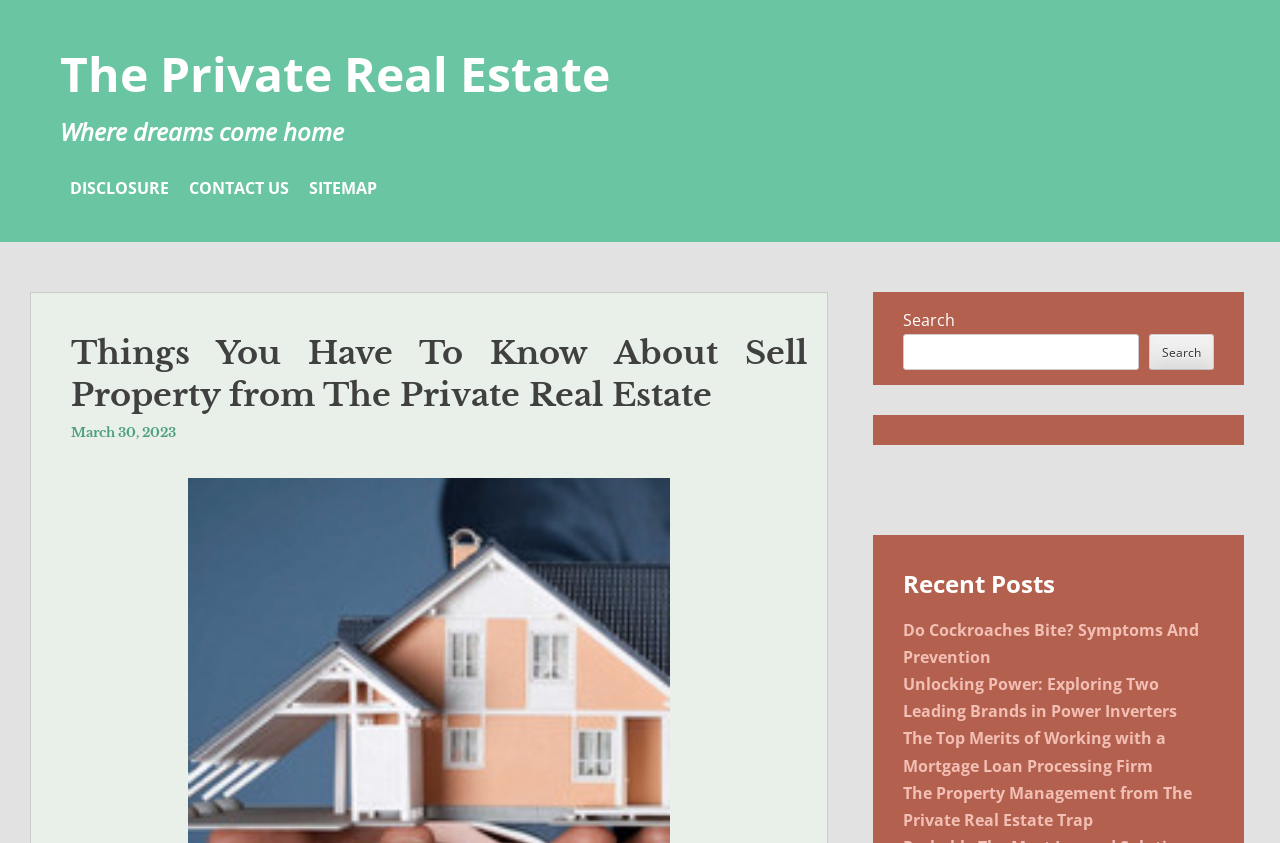Provide a single word or phrase to answer the given question: 
Where is the search box located?

Right side